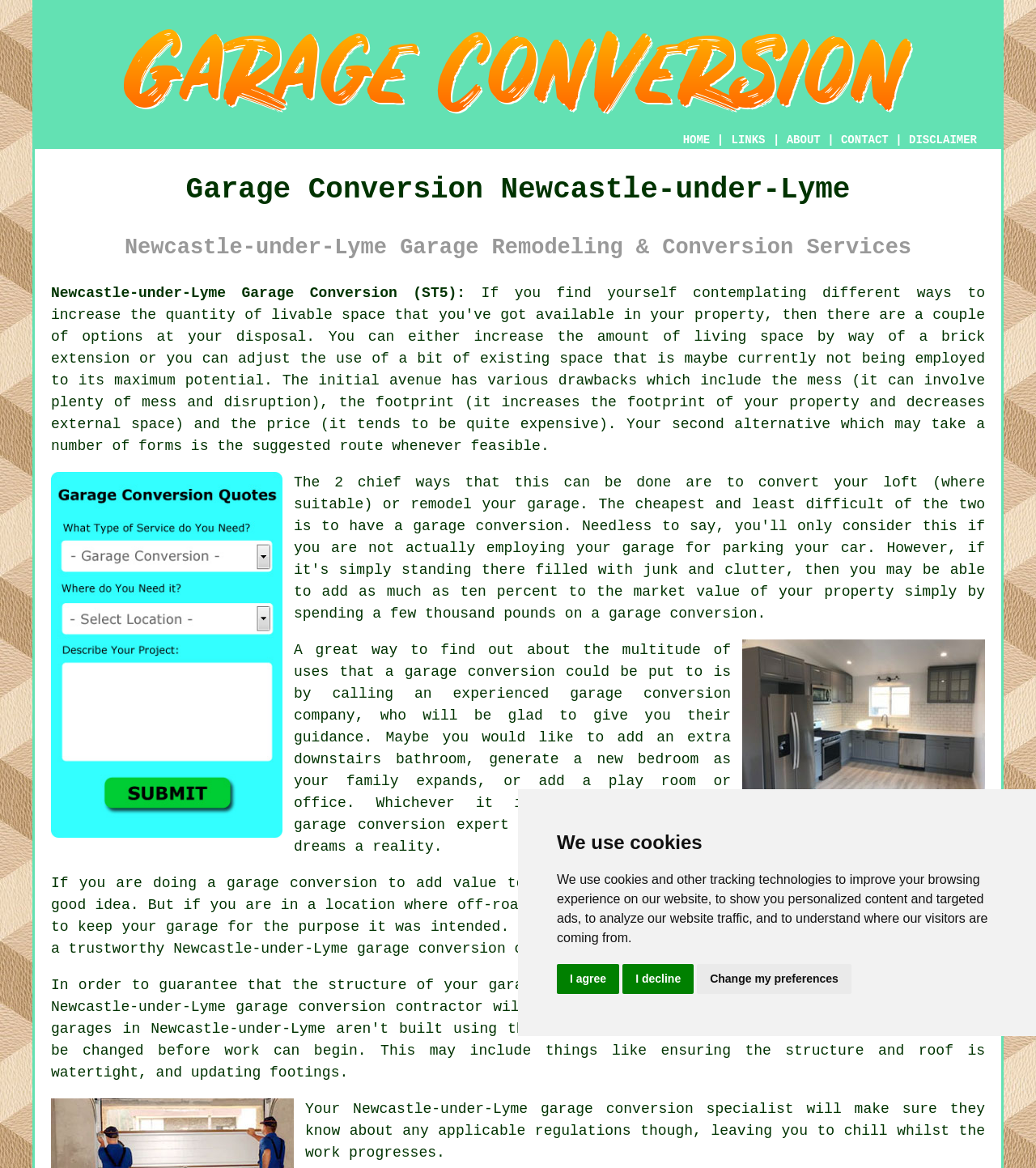Deliver a detailed narrative of the webpage's visual and textual elements.

This webpage is about garage conversions in Newcastle-under-Lyme, Staffordshire. At the top, there is a dialog box with a message about cookies and tracking technologies, accompanied by three buttons: "I agree", "I decline", and "Change my preferences". Below this, there is a large image related to garage conversions.

The webpage has a navigation menu at the top, consisting of five links: "HOME", "ABOUT", "CONTACT", "DISCLAIMER", and "LINKS". These links are separated by vertical lines.

The main content of the webpage is divided into sections. The first section has a heading "Garage Conversion Newcastle-under-Lyme" and a subheading "Newcastle-under-Lyme Garage Remodeling & Conversion Services". Below this, there are two links: "Newcastle-under-Lyme Garage Conversion (ST5):" and "Newcastle-under-Lyme Garage Conversion Quotes". The latter link is accompanied by a small image.

The next section discusses the benefits of garage conversions, with a paragraph of text explaining that it is a great way to extend living space. There are two links within this paragraph: "a garage conversion" and "garage conversion". Below this, there is a large image related to garage conversions in Newcastle-under-Lyme, Staffordshire.

The following sections continue to discuss the benefits and process of garage conversions, with several paragraphs of text and links to related topics, such as "bedroom", "garage conversion company", "off-road-parking", "architect", and "regulations". The text explains that a garage conversion can add value to a home, and that a specialist contractor will ensure that the structure of the garage is suitable for the proposed renovations.